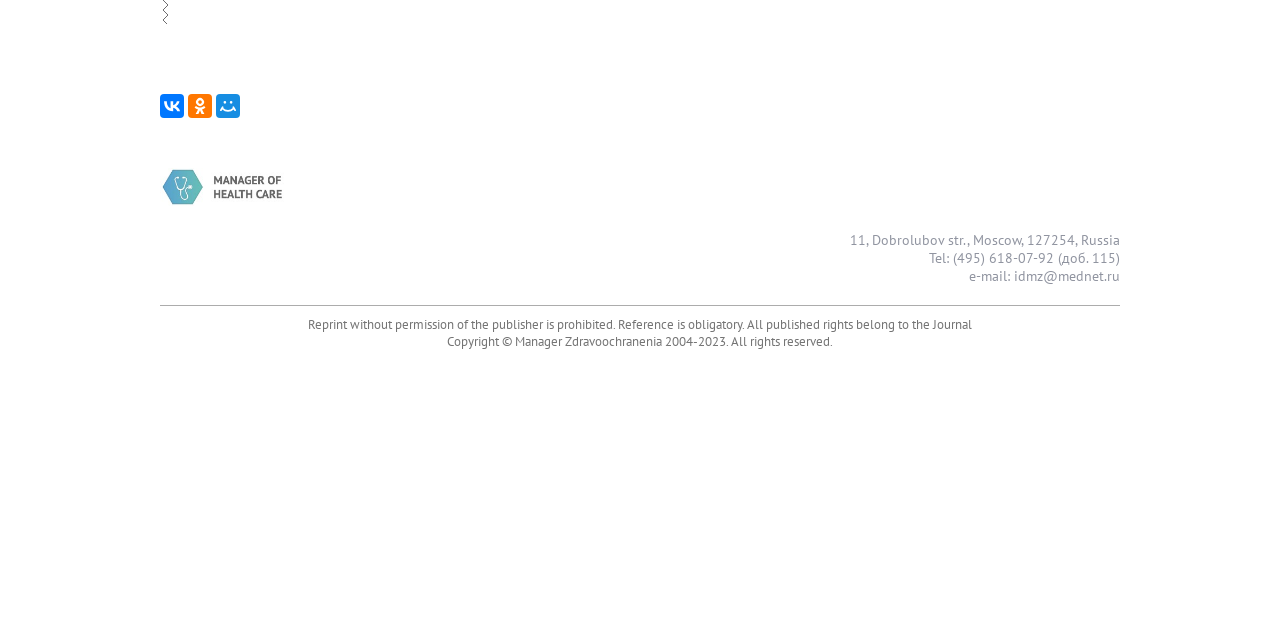Locate the bounding box coordinates of the UI element described by: "medical aid2". Provide the coordinates as four float numbers between 0 and 1, formatted as [left, top, right, bottom].

[0.195, 0.006, 0.273, 0.042]